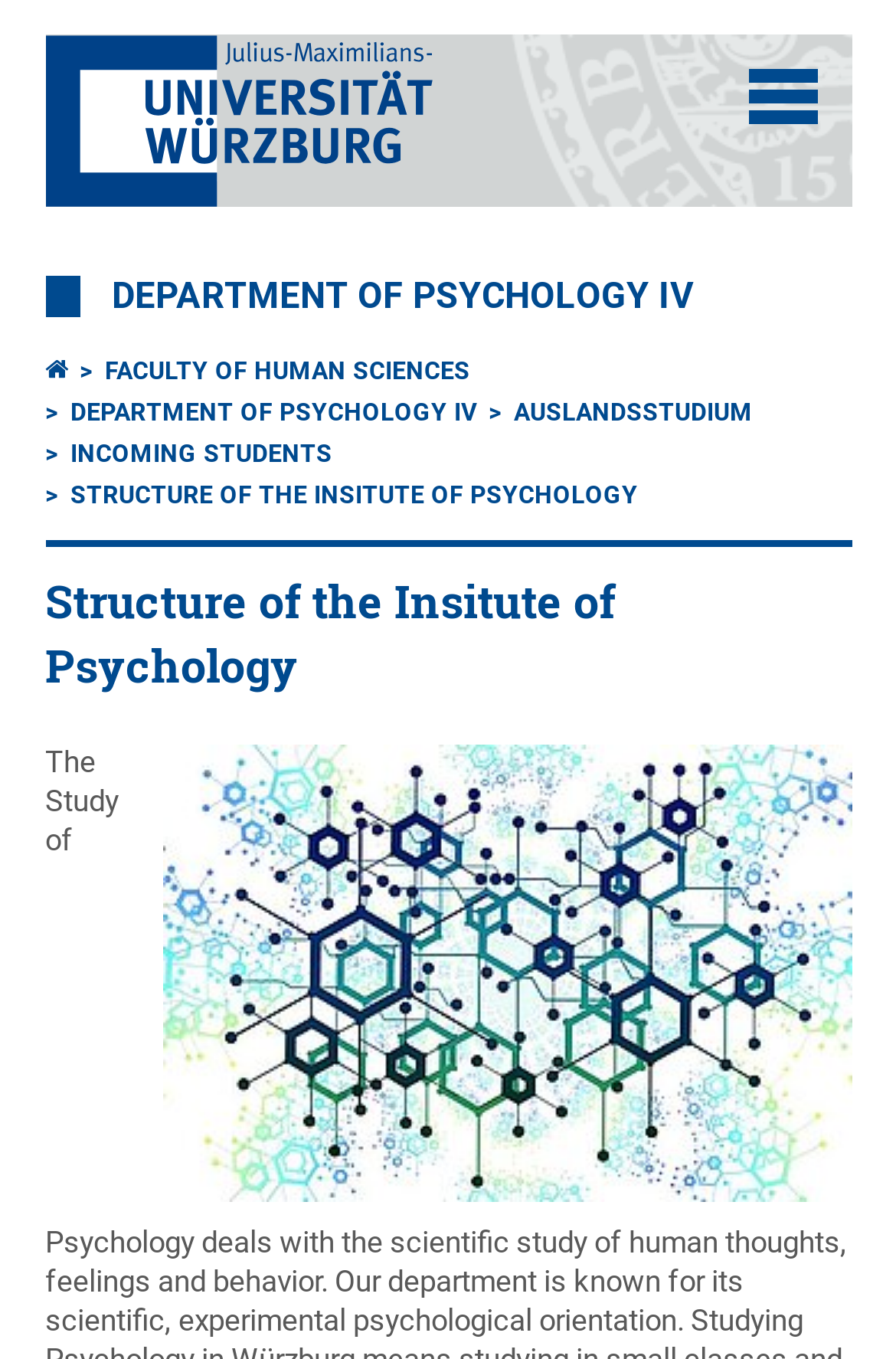What is the text of the first link? Using the information from the screenshot, answer with a single word or phrase.

Open or close navigation